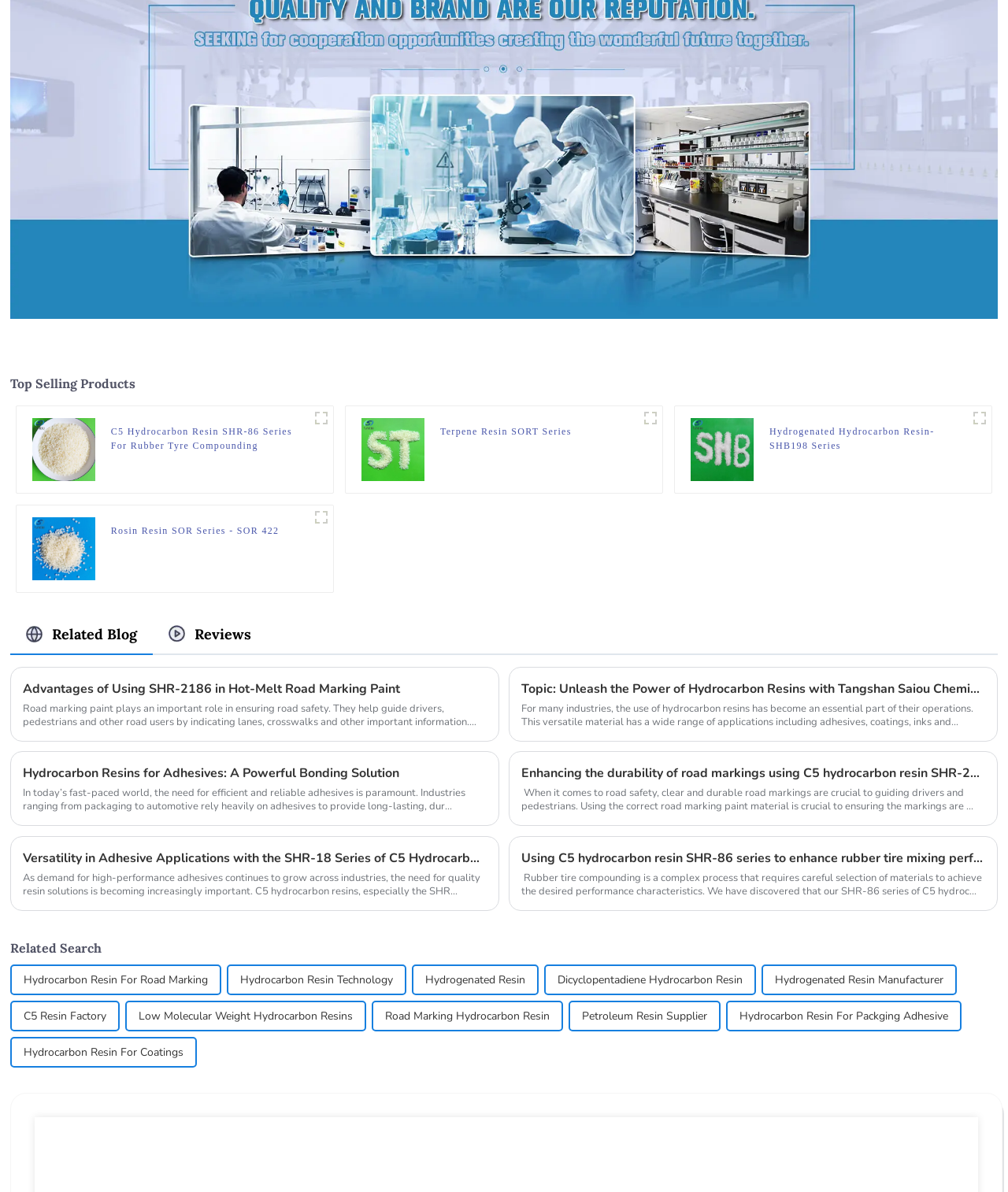Can you specify the bounding box coordinates of the area that needs to be clicked to fulfill the following instruction: "View the blog post 'Advantages of Using SHR-2186 in Hot-Melt Road Marking Paint'"?

[0.022, 0.57, 0.483, 0.586]